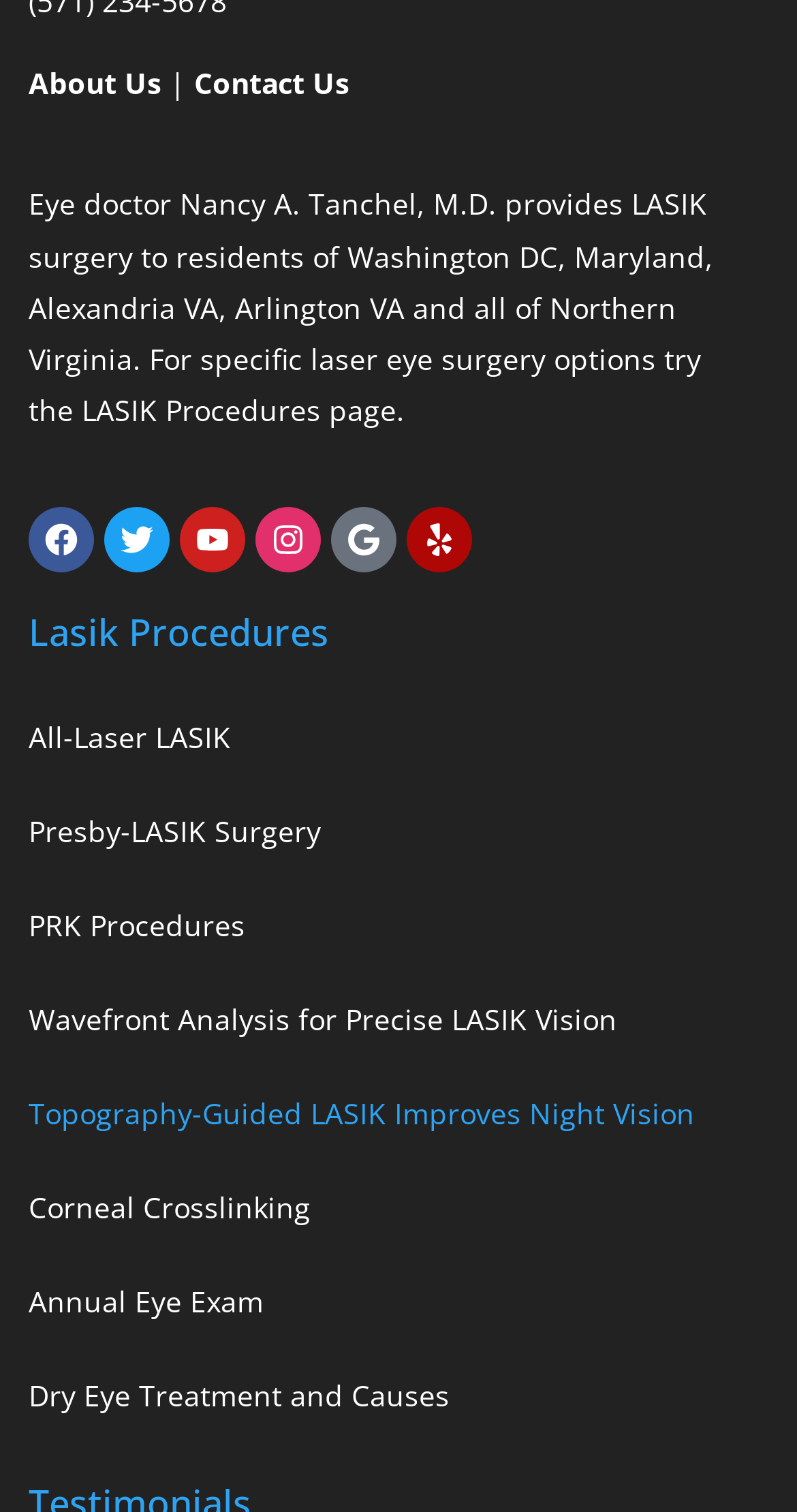Please locate the bounding box coordinates of the region I need to click to follow this instruction: "Check the annual eye exam option".

[0.036, 0.83, 0.964, 0.892]